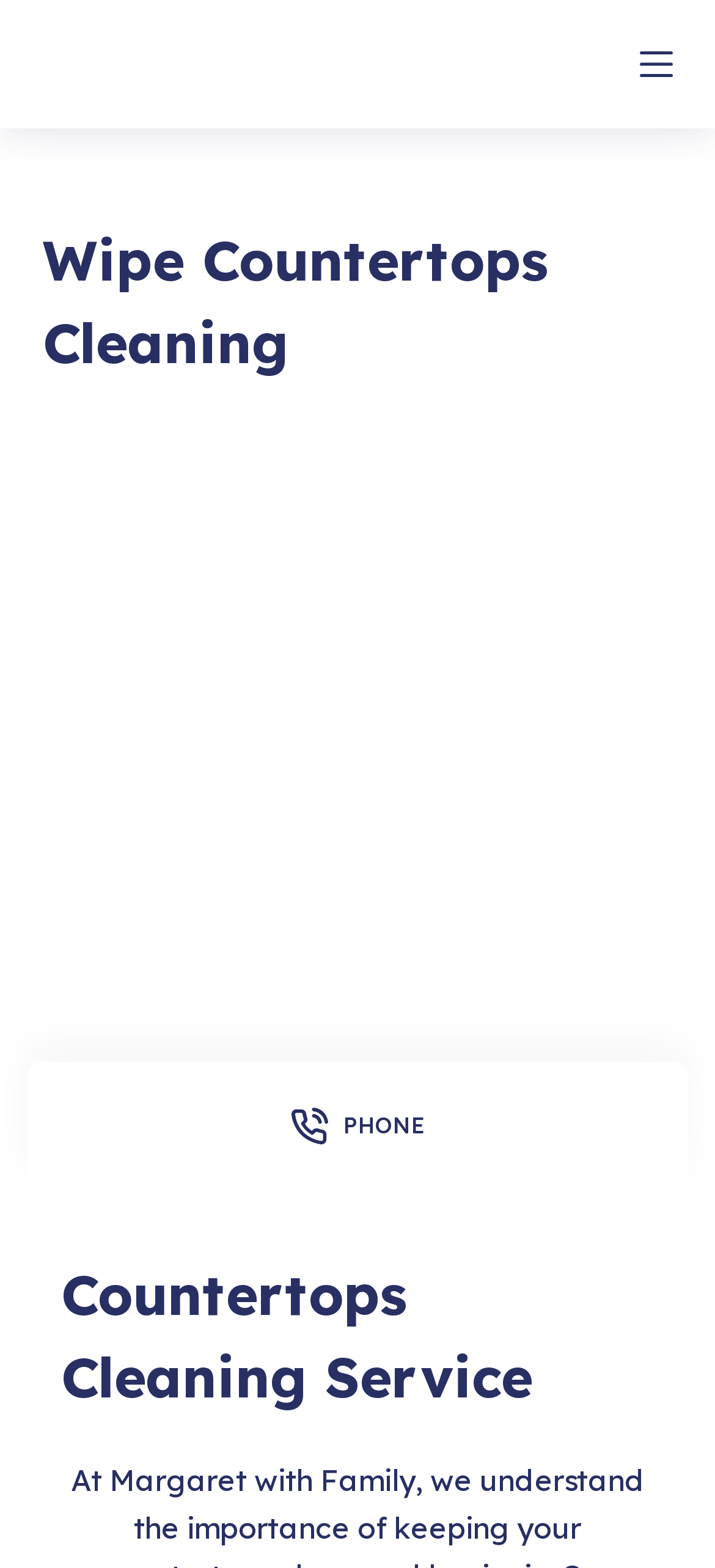Give a one-word or phrase response to the following question: Is there a way to skip to content?

Yes